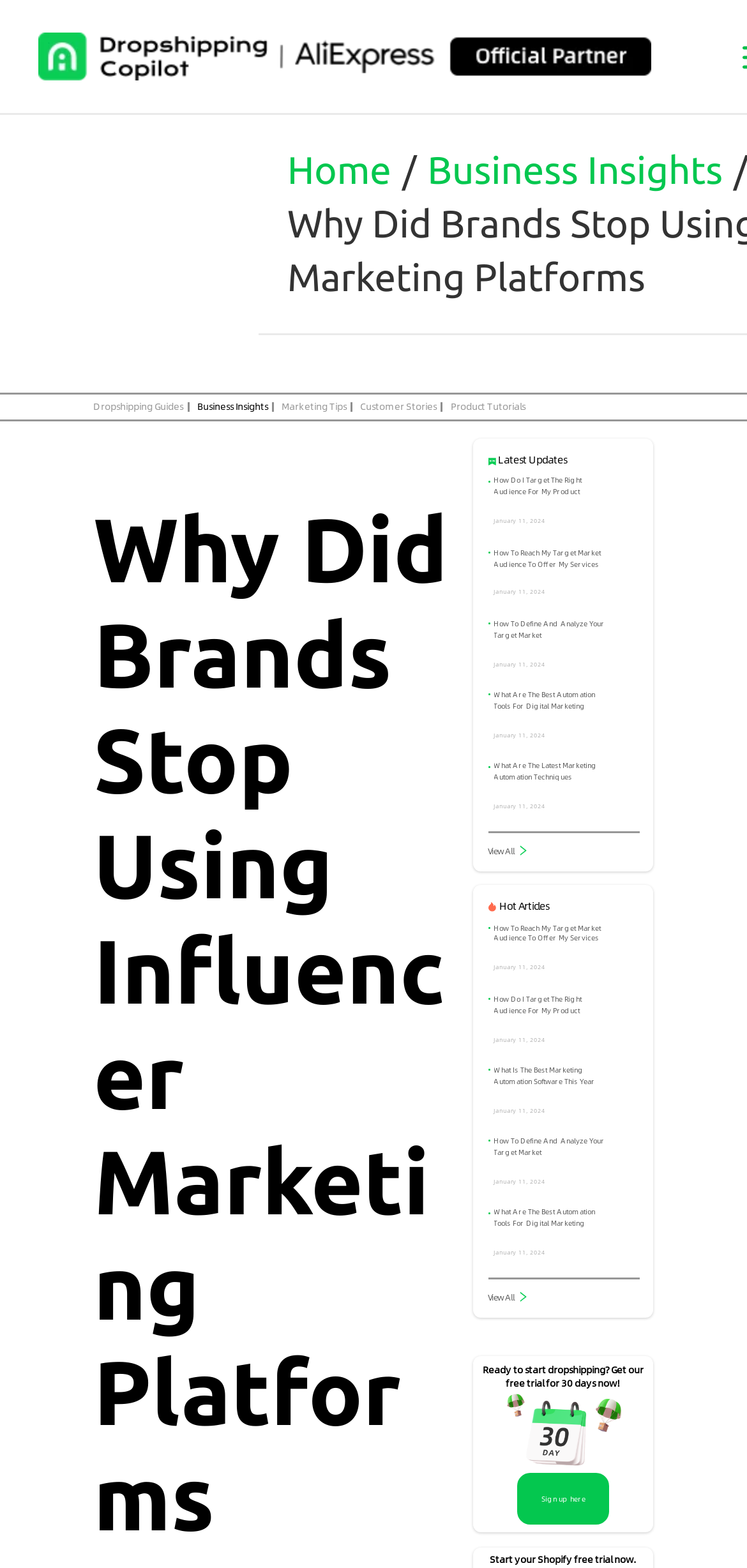What is the offer on the webpage?
Use the information from the image to give a detailed answer to the question.

I found the offer by reading the heading 'Ready to start dropshipping? Get our free trial for 30 days now!' and the link 'Sign up here' below it, which suggests that the website is offering a free trial for 30 days.